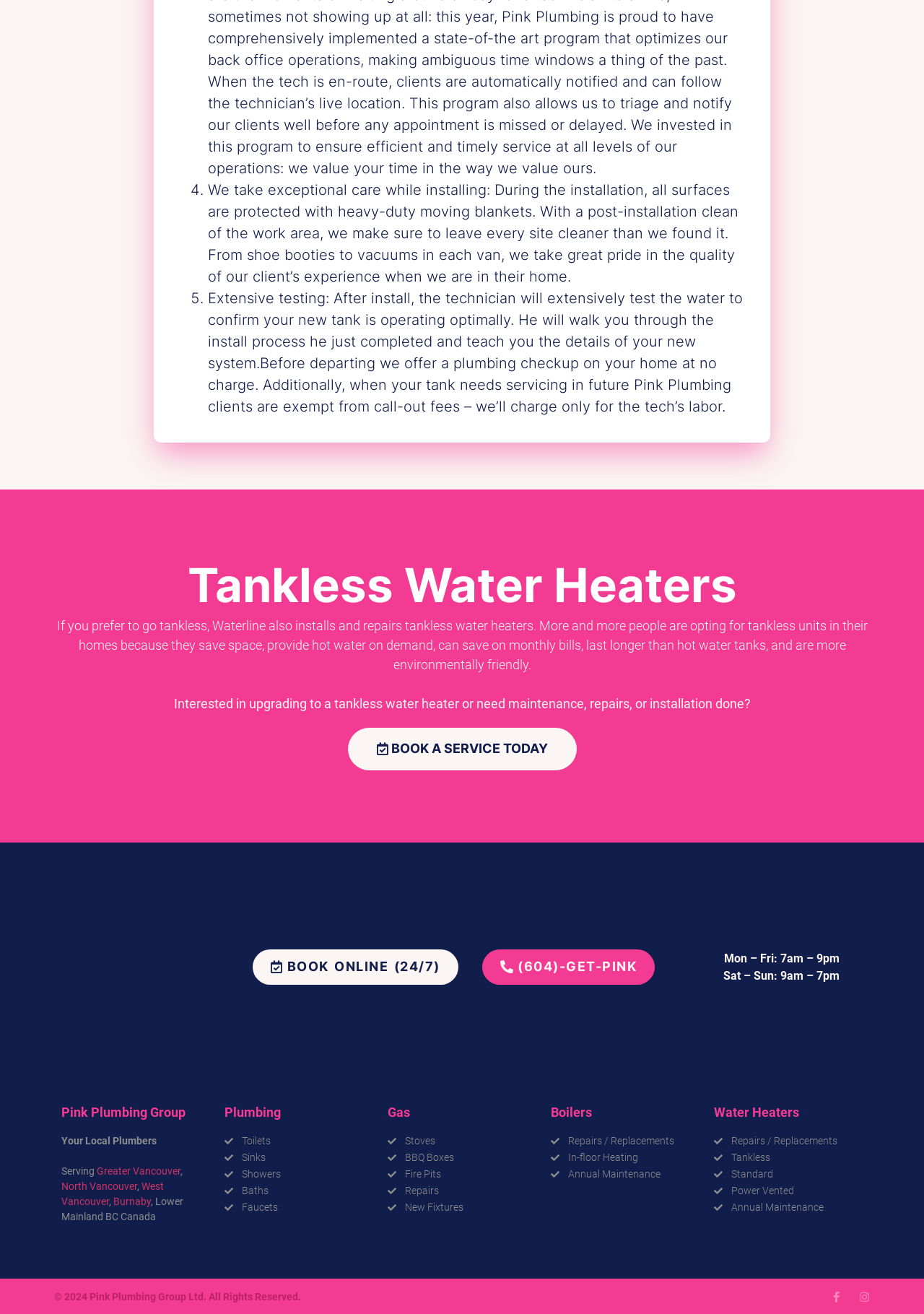What is the purpose of the post-installation clean of the work area?
Please respond to the question with a detailed and informative answer.

According to the webpage, during the installation, all surfaces are protected with heavy-duty moving blankets, and after the installation, Pink Plumbing makes sure to leave every site cleaner than they found it, which indicates that the purpose of the post-installation clean of the work area is to leave the site cleaner.